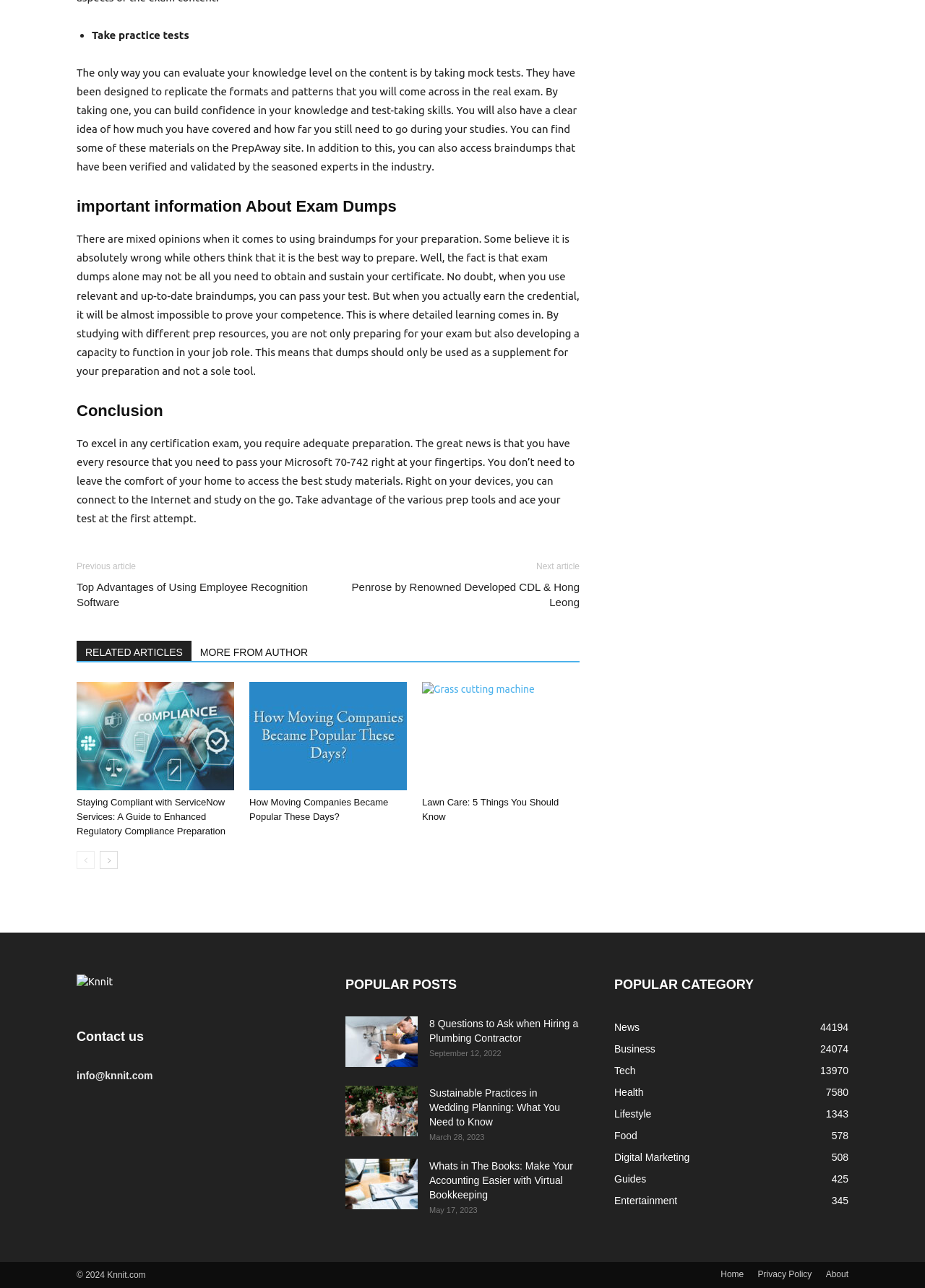Analyze the image and give a detailed response to the question:
What is the contact email address of Knnit?

The contact email address of Knnit is mentioned in the 'Contact us' section as 'info@knnit.com'.